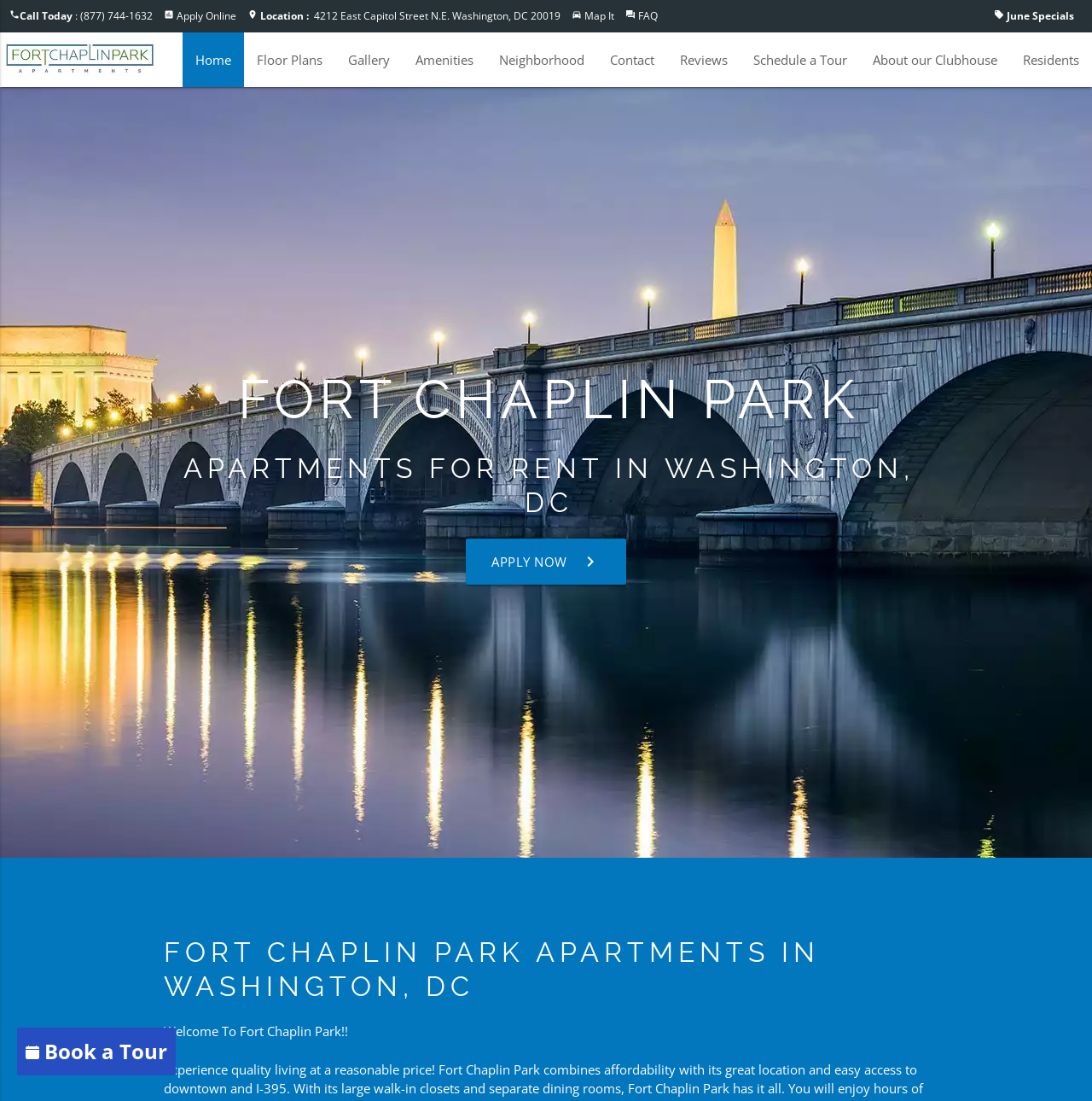Pinpoint the bounding box coordinates of the clickable element to carry out the following instruction: "Click the link to contact Terje."

None